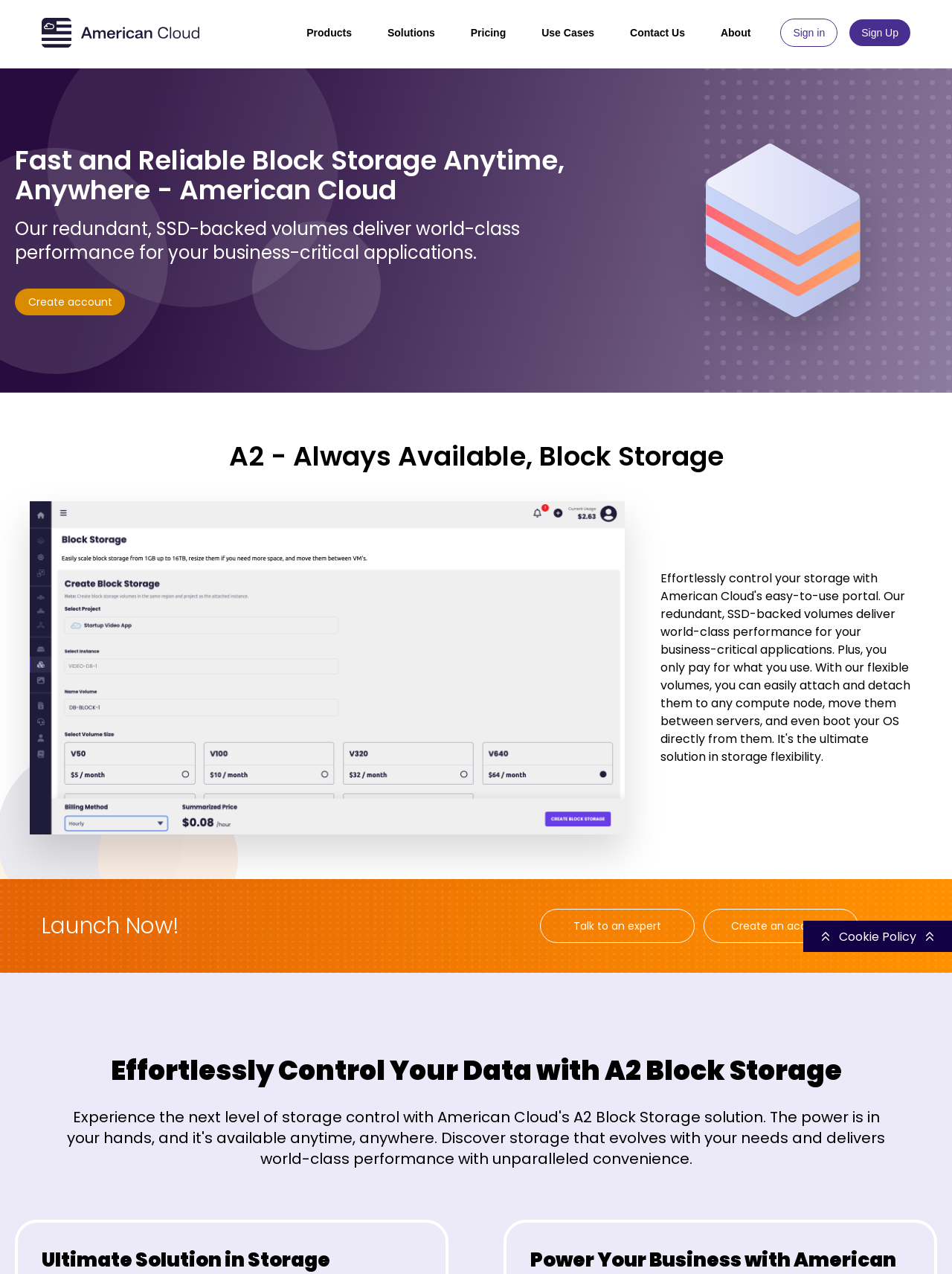Determine the bounding box coordinates of the region I should click to achieve the following instruction: "Sign in". Ensure the bounding box coordinates are four float numbers between 0 and 1, i.e., [left, top, right, bottom].

[0.82, 0.015, 0.88, 0.037]